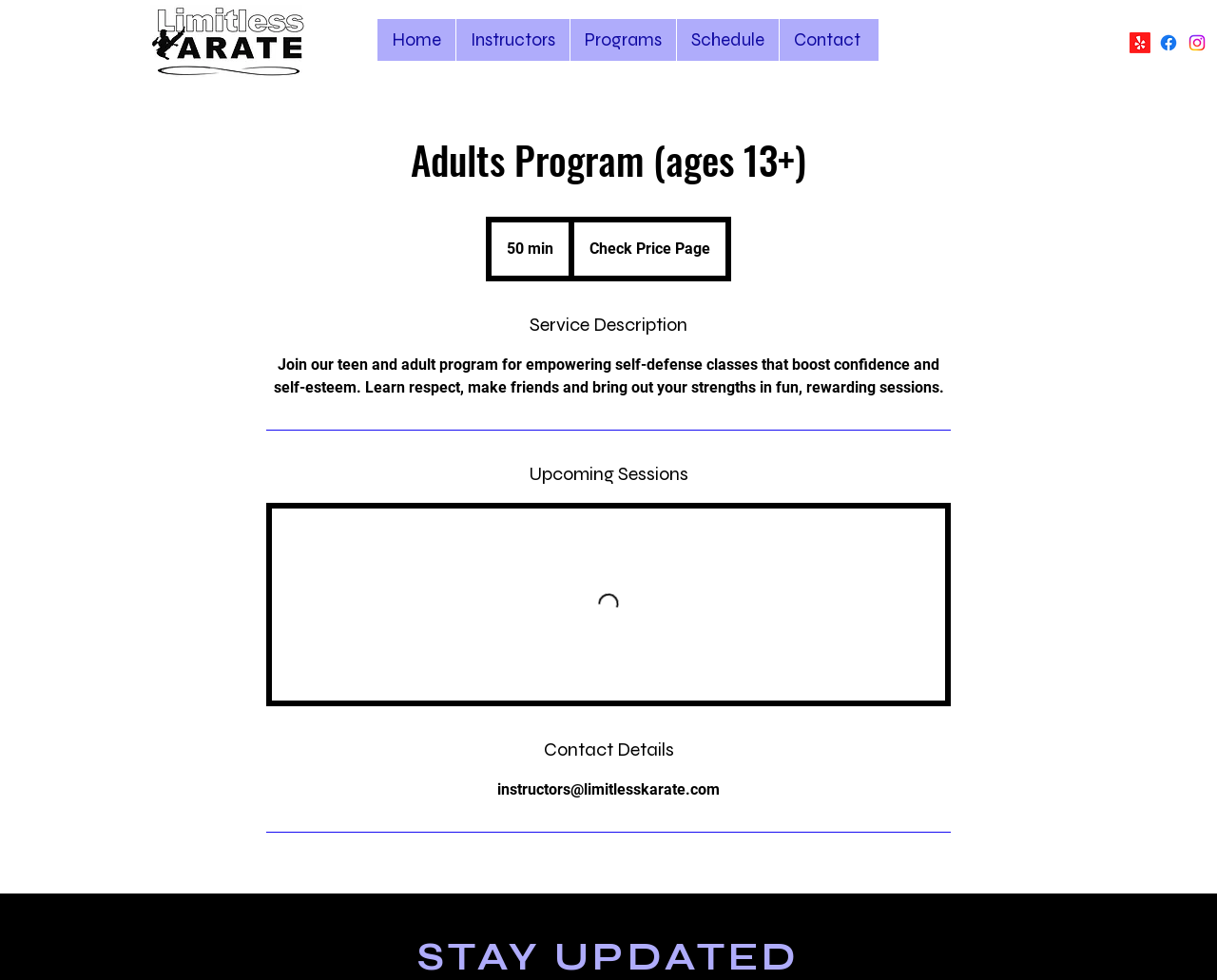Find the UI element described as: "aria-label="Instagram"" and predict its bounding box coordinates. Ensure the coordinates are four float numbers between 0 and 1, [left, top, right, bottom].

[0.975, 0.033, 0.992, 0.054]